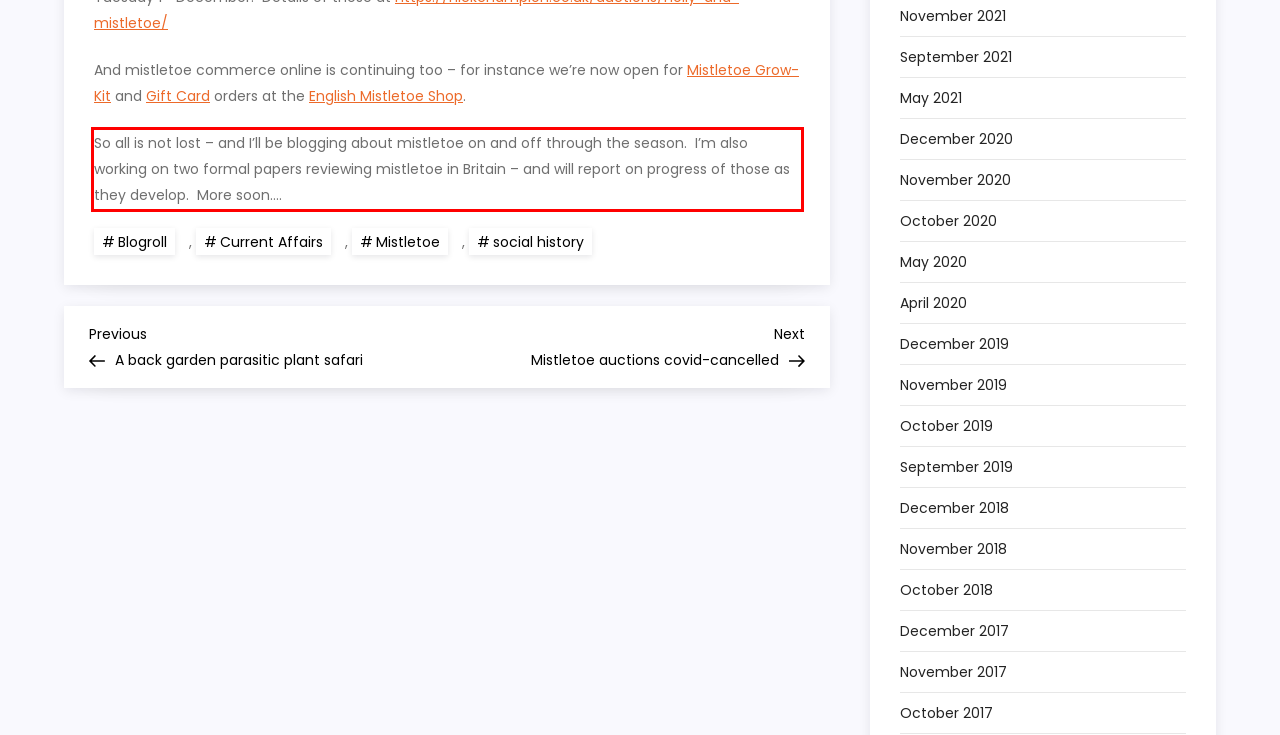Please identify and extract the text from the UI element that is surrounded by a red bounding box in the provided webpage screenshot.

So all is not lost – and I’ll be blogging about mistletoe on and off through the season. I’m also working on two formal papers reviewing mistletoe in Britain – and will report on progress of those as they develop. More soon….